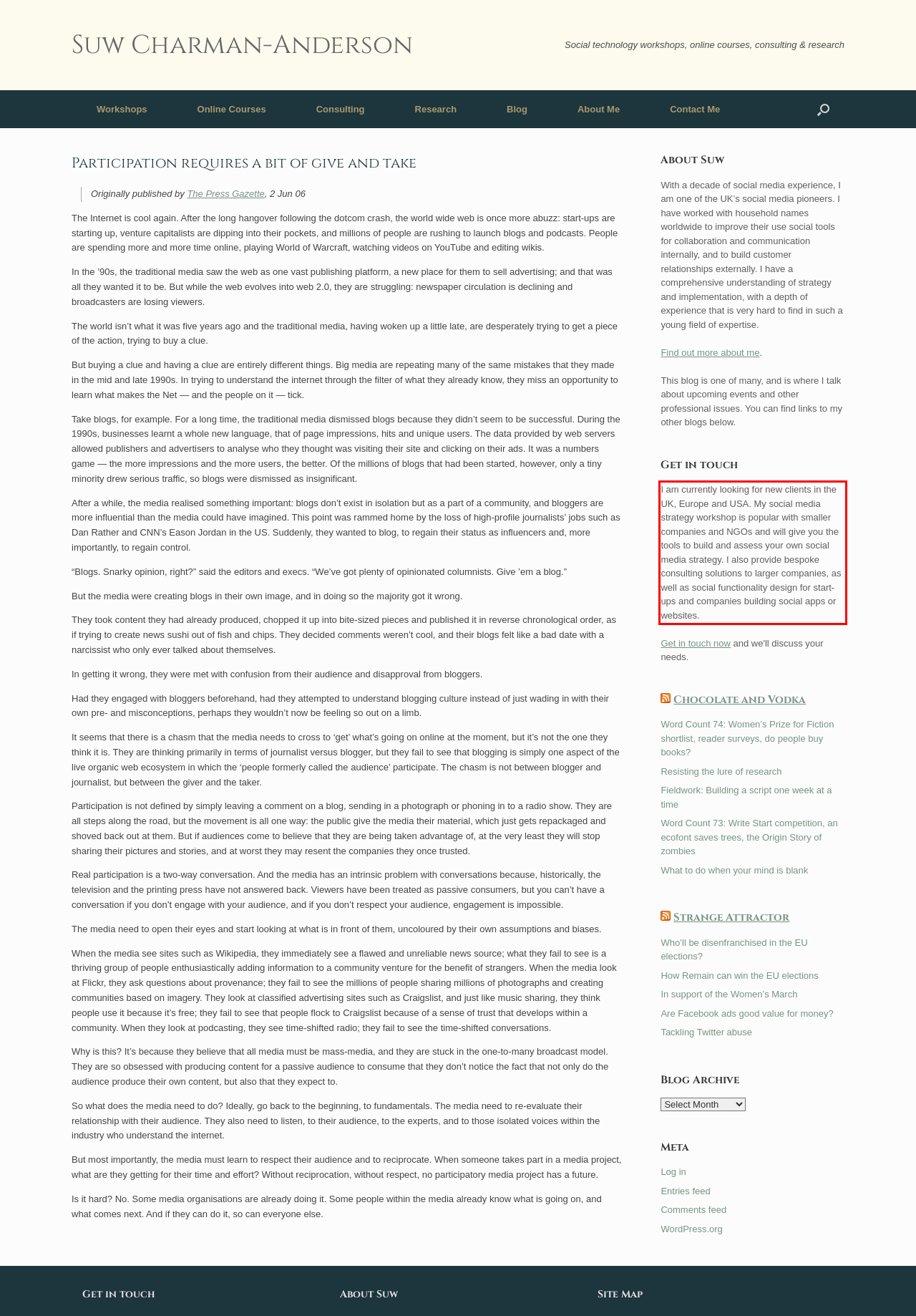Please use OCR to extract the text content from the red bounding box in the provided webpage screenshot.

I am currently looking for new clients in the UK, Europe and USA. My social media strategy workshop is popular with smaller companies and NGOs and will give you the tools to build and assess your own social media strategy. I also provide bespoke consulting solutions to larger companies, as well as social functionality design for start-ups and companies building social apps or websites.